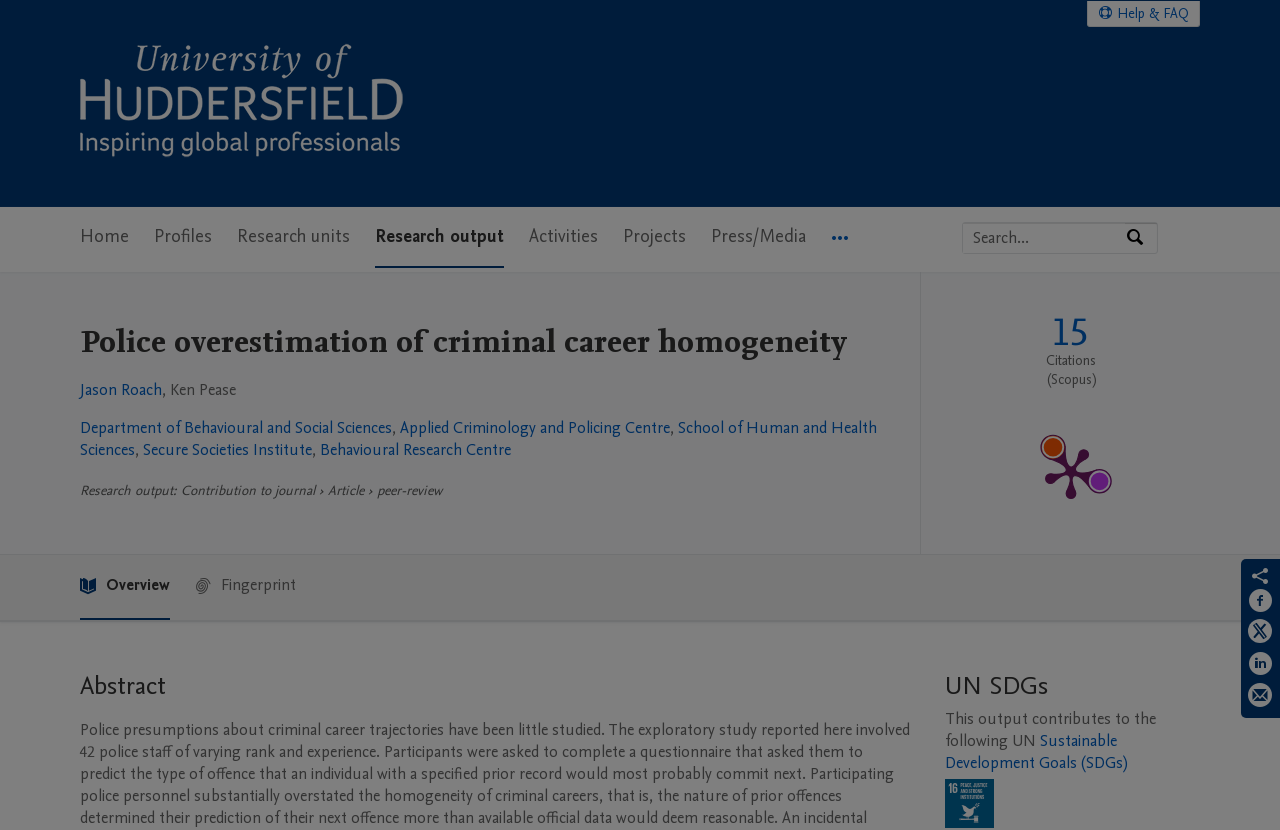What is the name of the research portal?
Provide a detailed answer to the question using information from the image.

I found the answer by looking at the logo and the text next to it, which says 'University of Huddersfield Research Portal Home University of Huddersfield Research Portal Logo'.